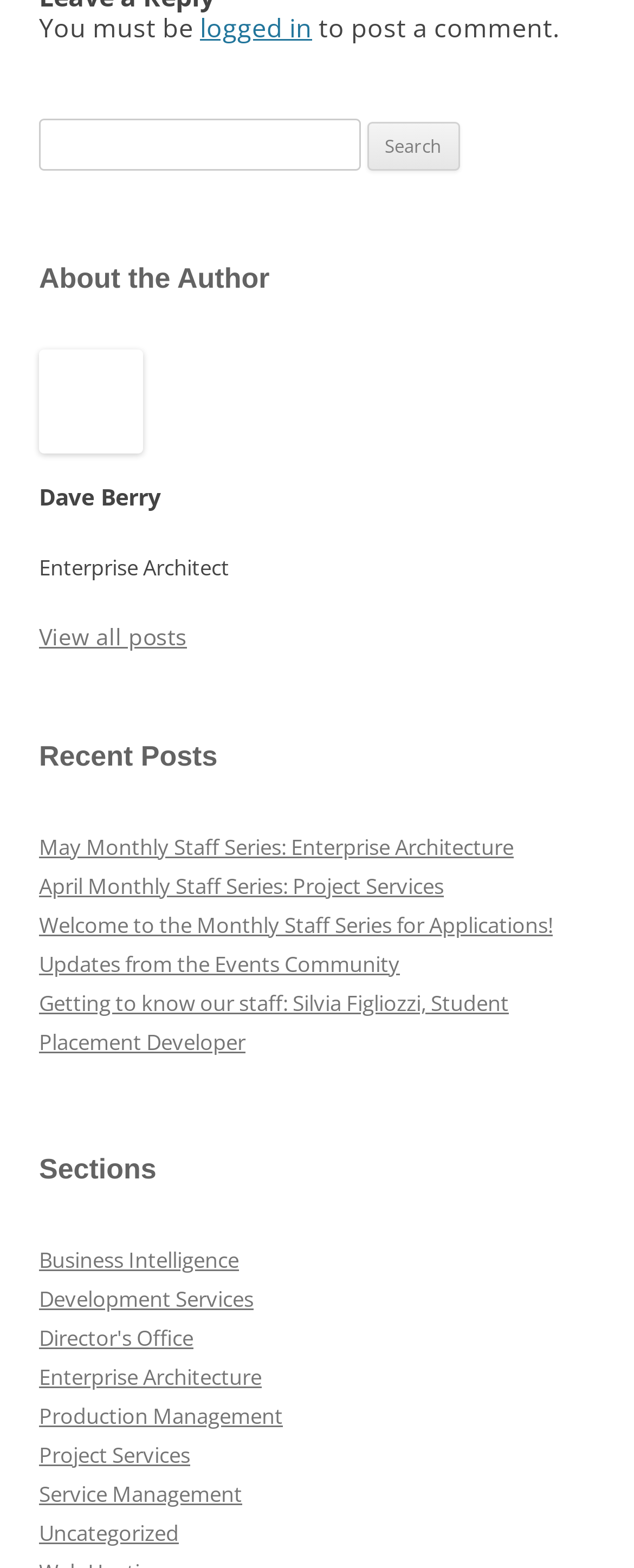Please answer the following query using a single word or phrase: 
What is the purpose of the textbox?

Search for posts